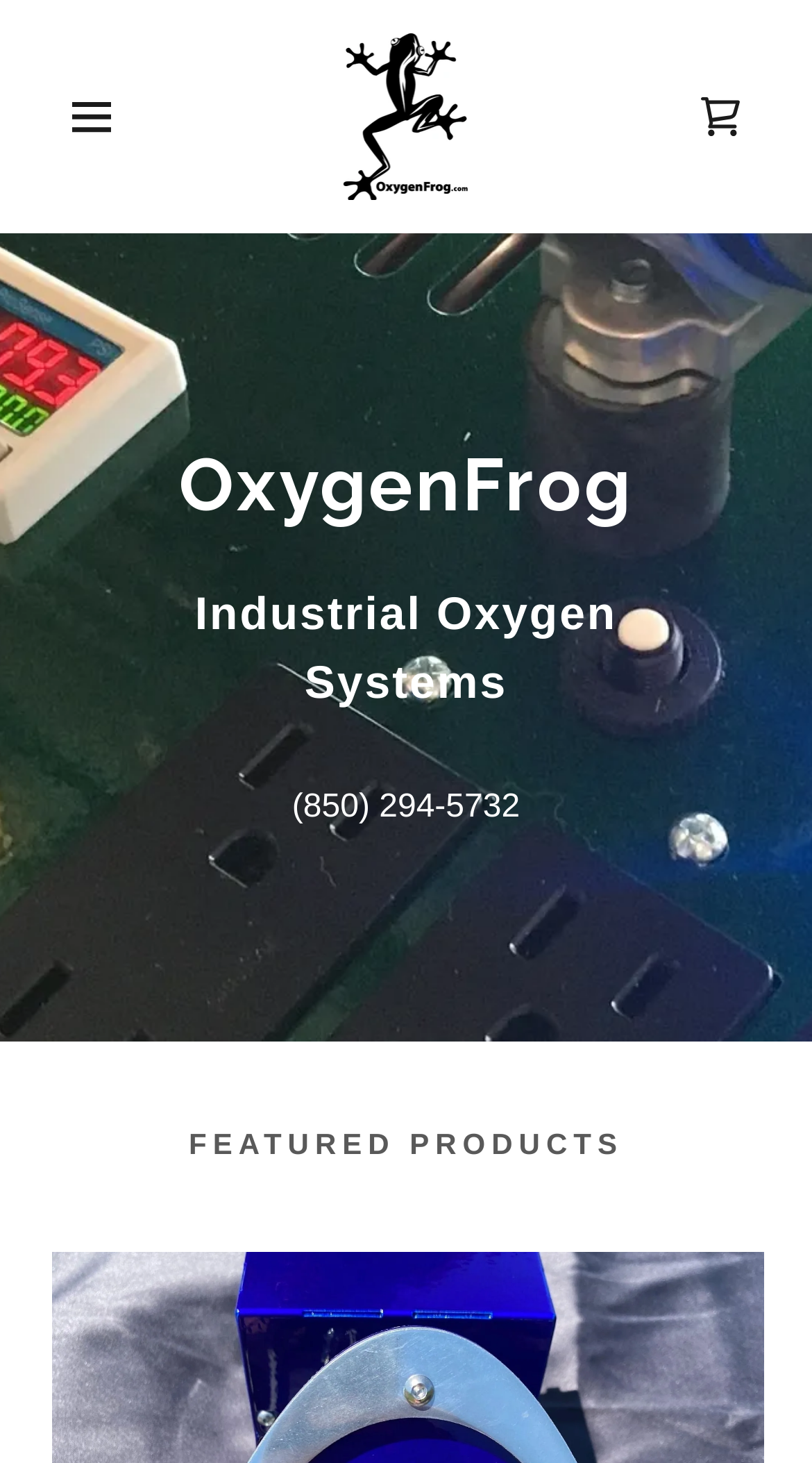What type of products are featured?
Use the image to give a comprehensive and detailed response to the question.

The type of products can be found in the top navigation bar, where it is written as 'Industrial Oxygen Systems' below the company name.